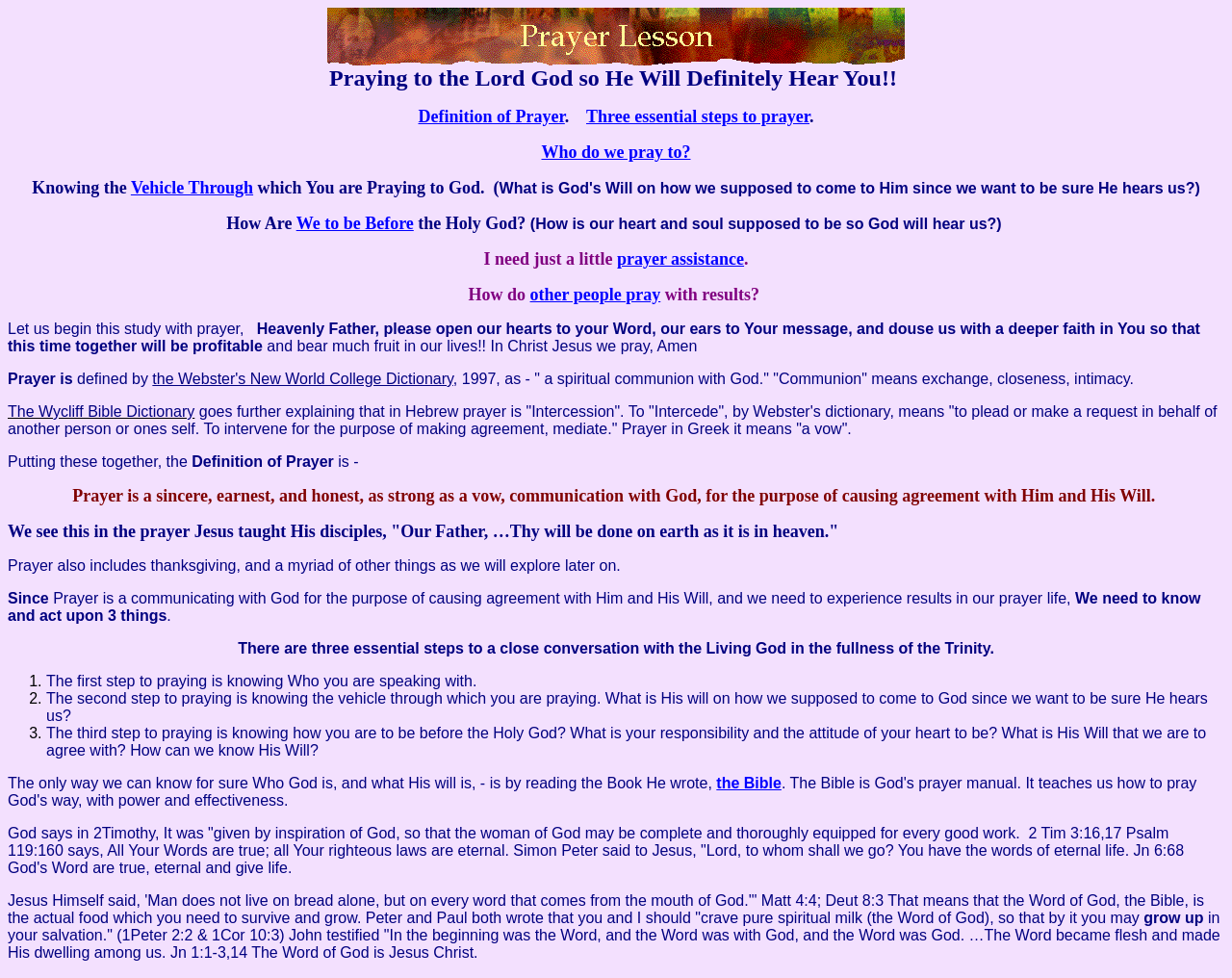Please locate the bounding box coordinates of the region I need to click to follow this instruction: "Get assistance with 'prayer assistance'".

[0.501, 0.255, 0.604, 0.275]